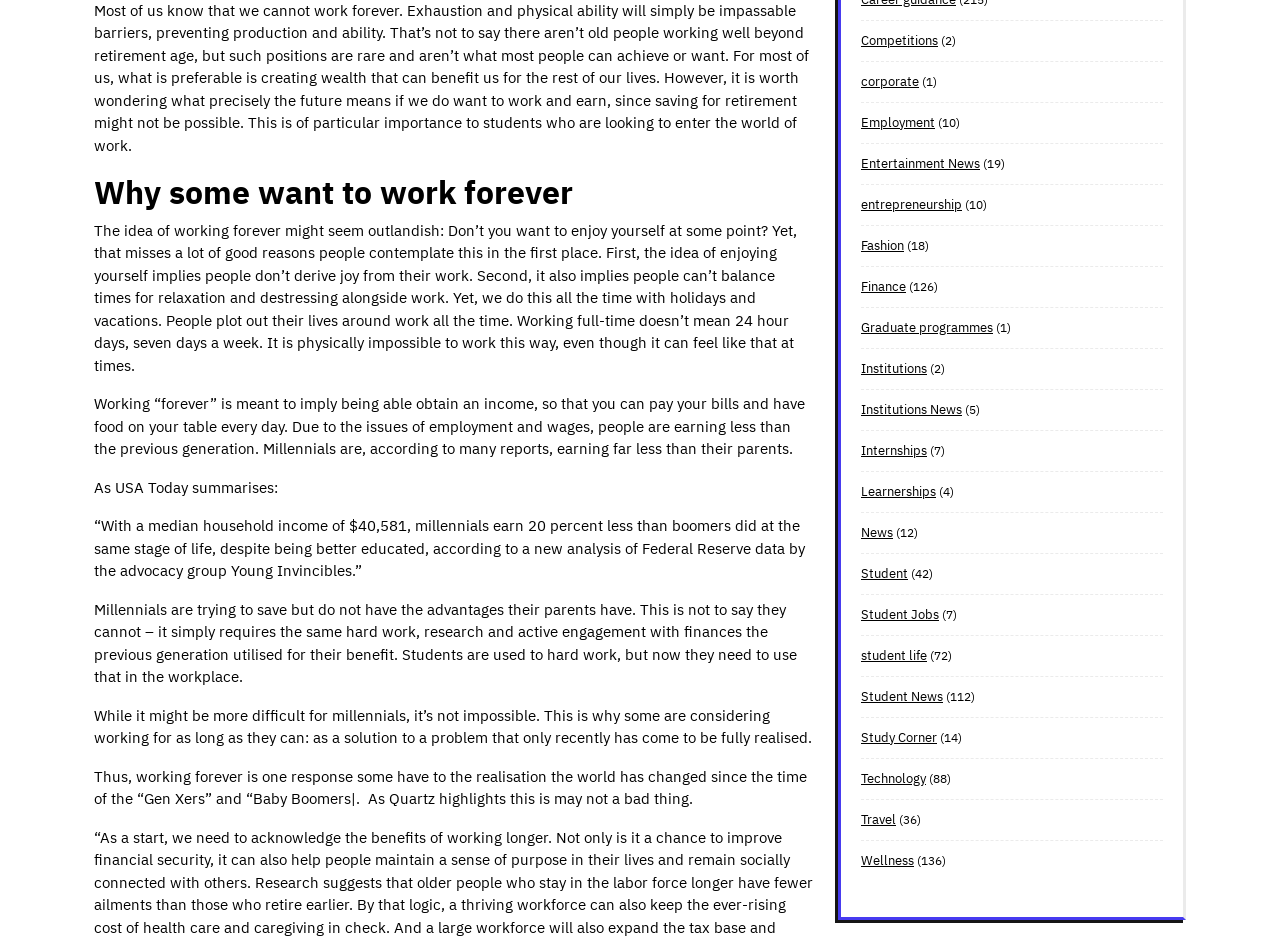Find the bounding box of the web element that fits this description: "corporate".

[0.673, 0.077, 0.718, 0.095]